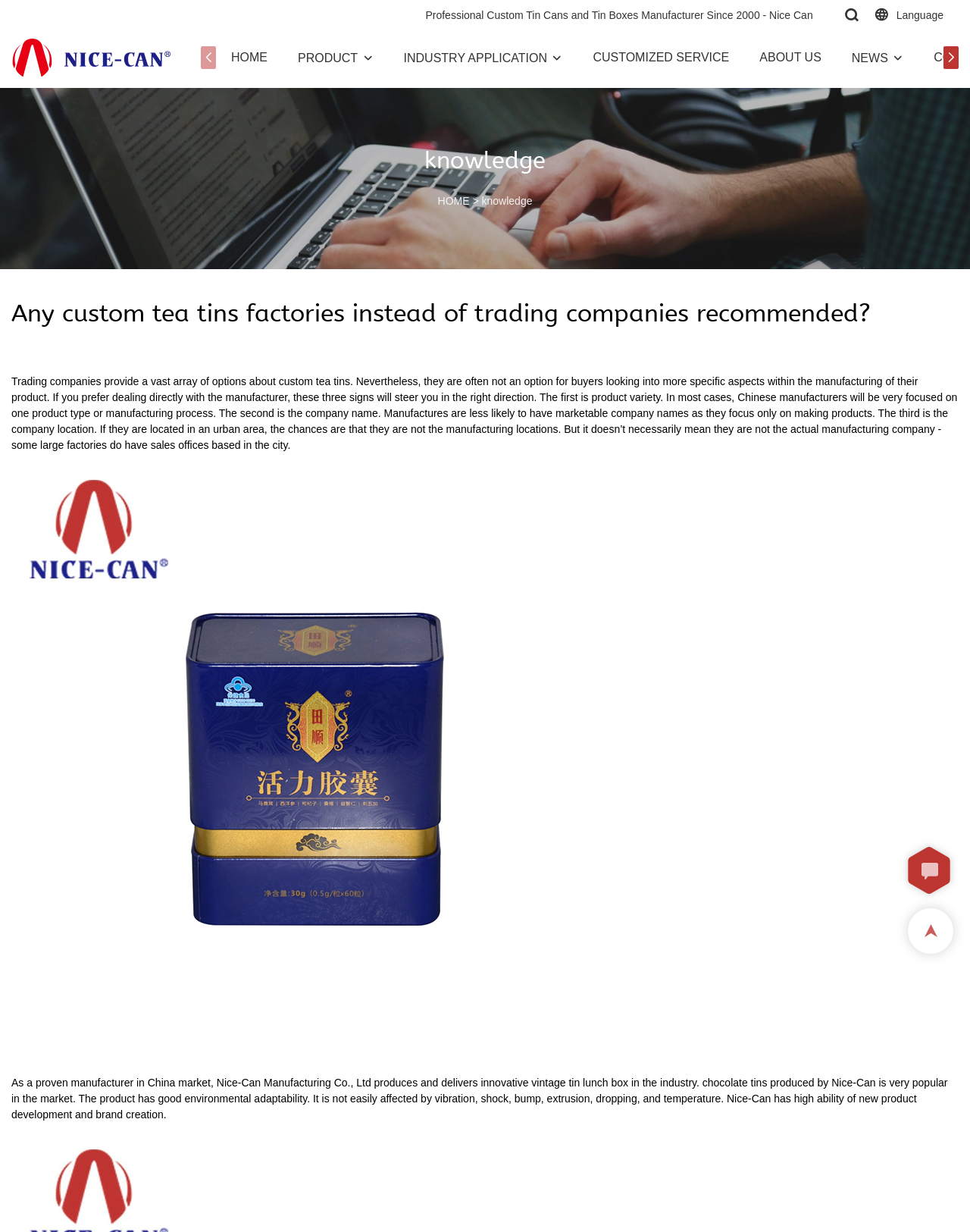Locate the UI element described by INDUSTRY APPLICATION and provide its bounding box coordinates. Use the format (top-left x, top-left y, bottom-right x, bottom-right y) with all values as floating point numbers between 0 and 1.

[0.416, 0.039, 0.564, 0.055]